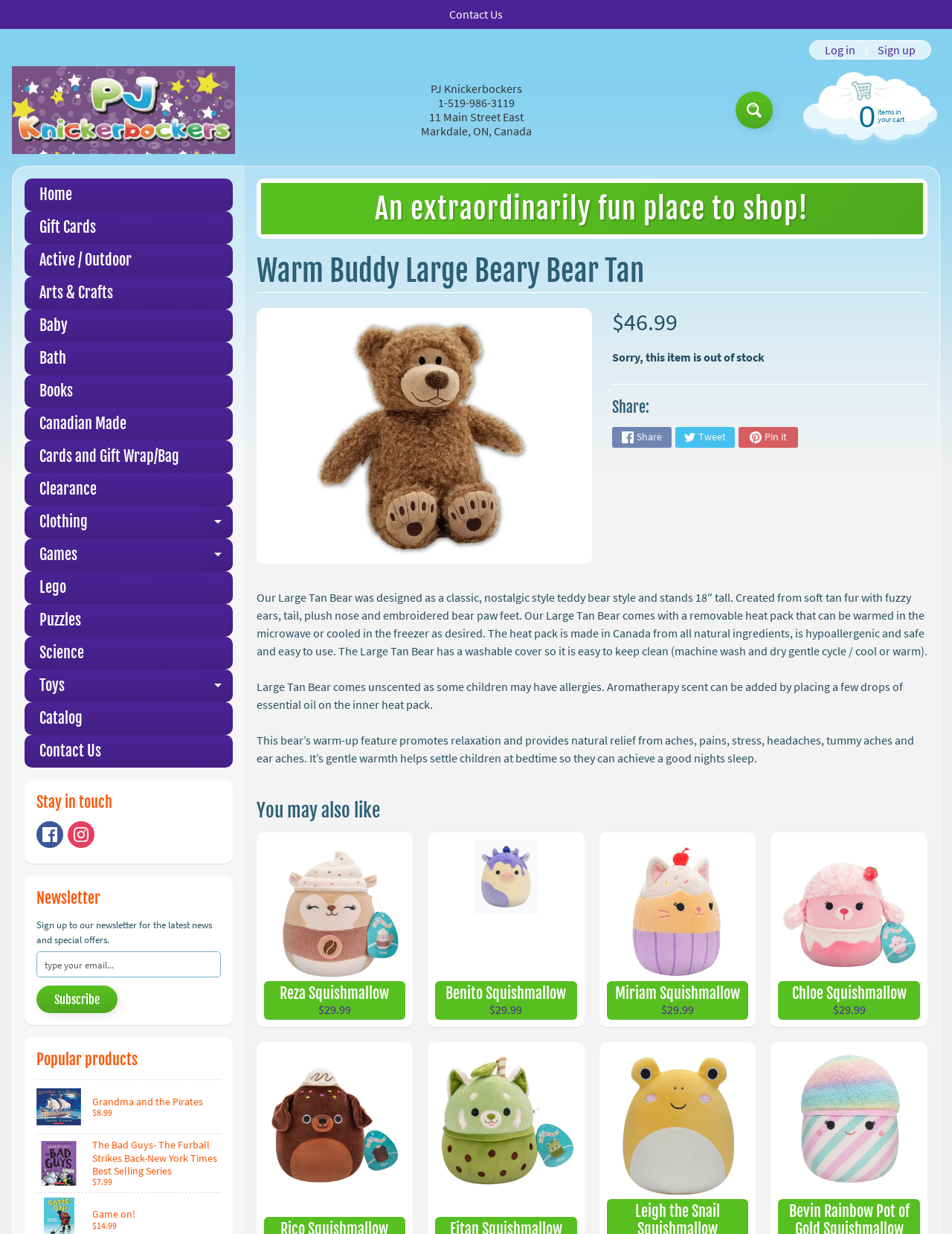Using the details in the image, give a detailed response to the question below:
What is the material of the Large Tan Bear's fur?

The material of the Large Tan Bear's fur can be found in the product description section, where it is described as 'soft tan fur'.